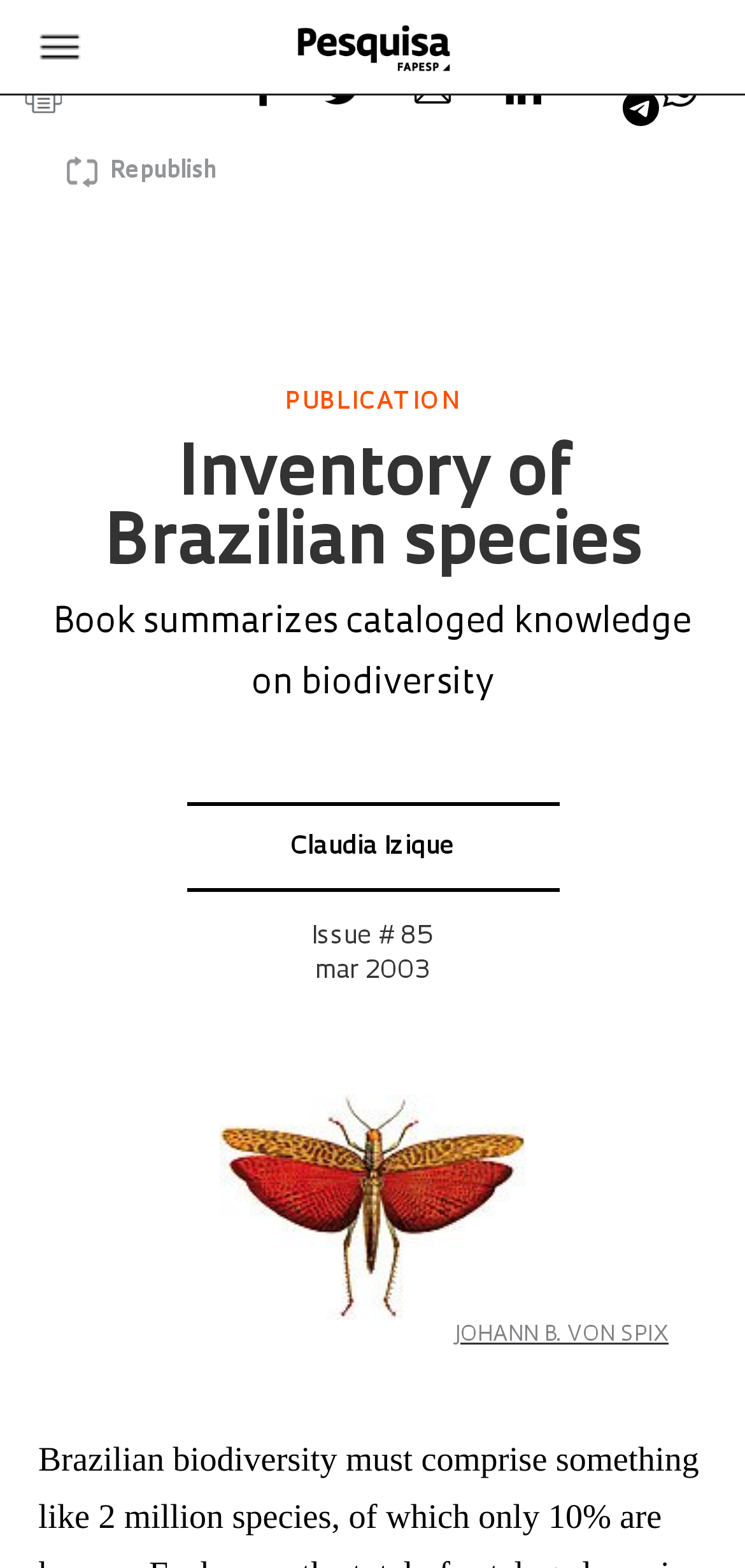Specify the bounding box coordinates of the area to click in order to follow the given instruction: "Print the article."

[0.026, 0.044, 0.092, 0.076]